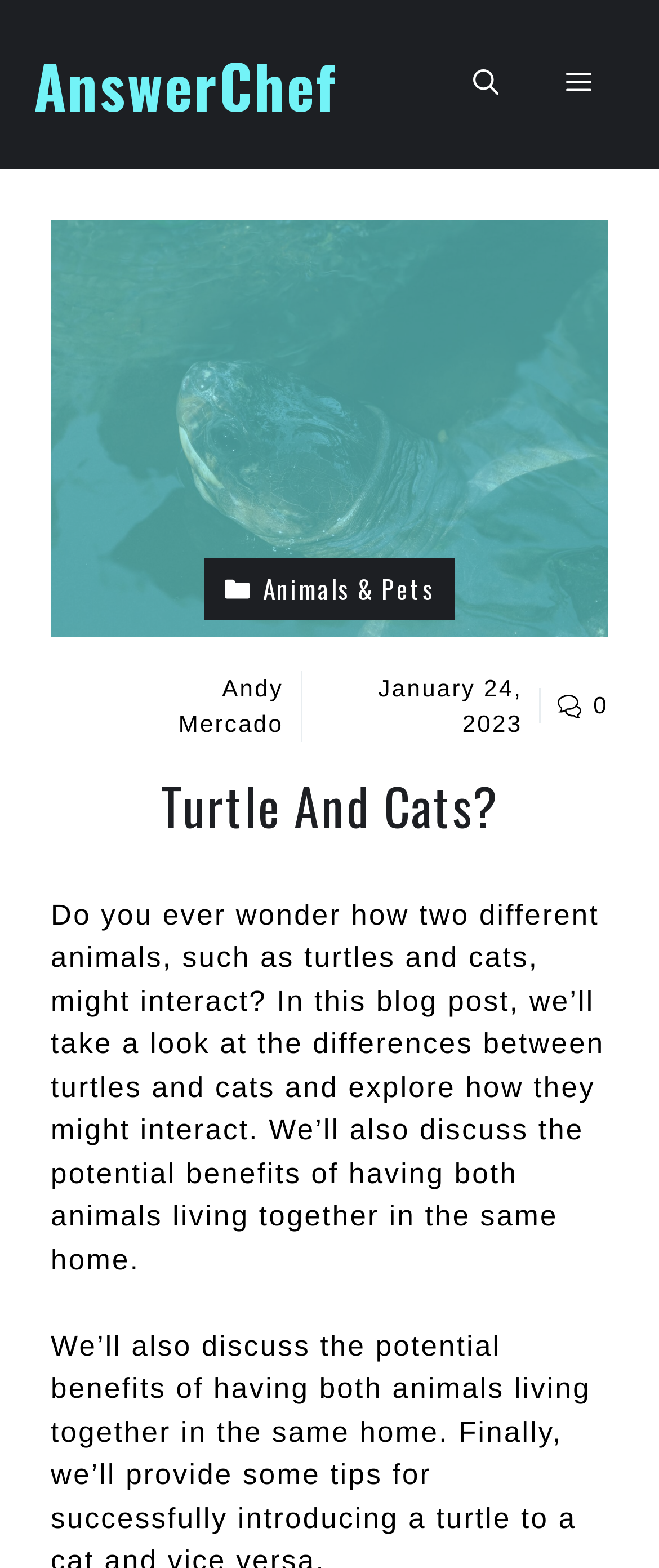Who is the author of this blog post? Based on the screenshot, please respond with a single word or phrase.

Andy Mercado